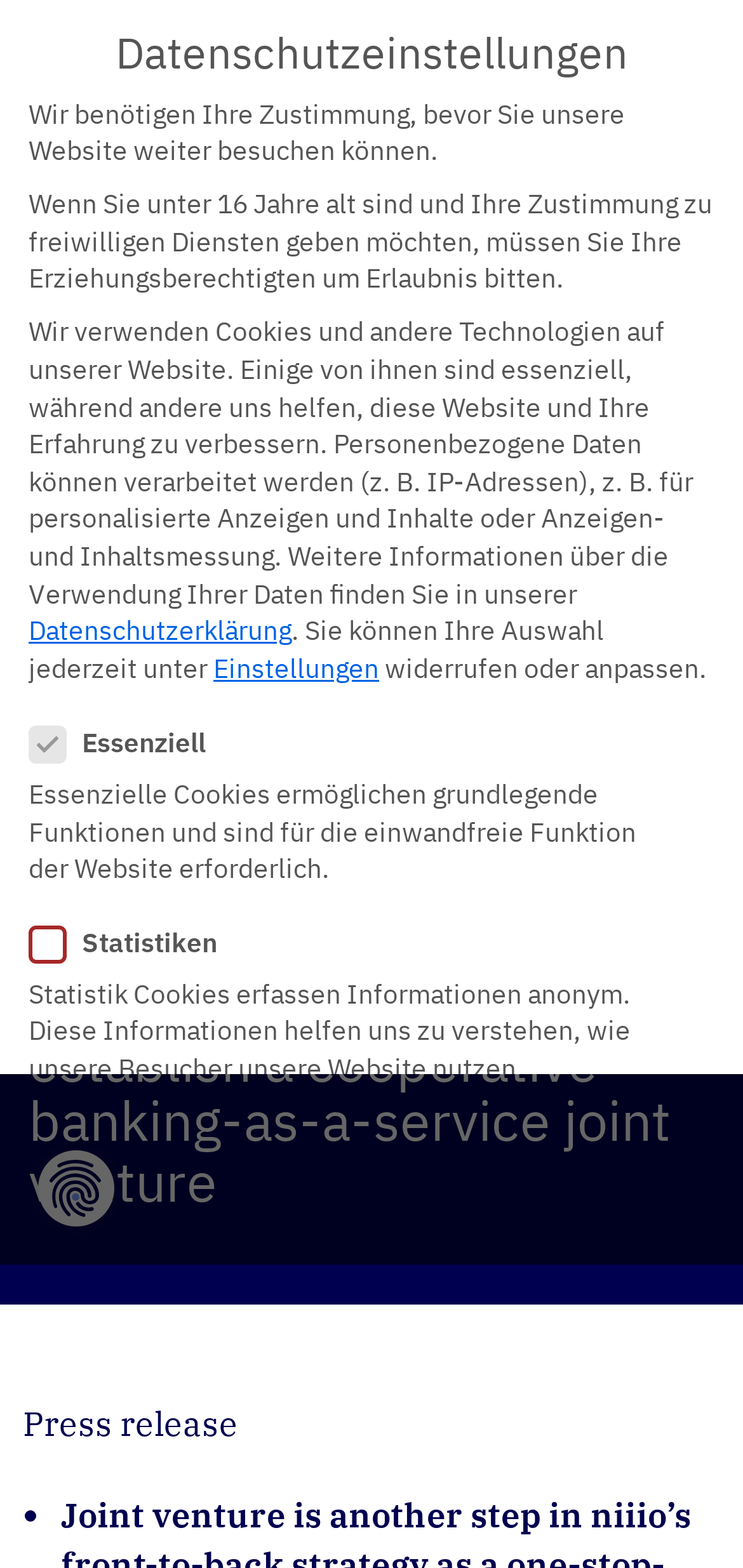Determine the bounding box coordinates of the section to be clicked to follow the instruction: "Click the 'General contact:' link". The coordinates should be given as four float numbers between 0 and 1, formatted as [left, top, right, bottom].

[0.164, 0.208, 0.508, 0.236]